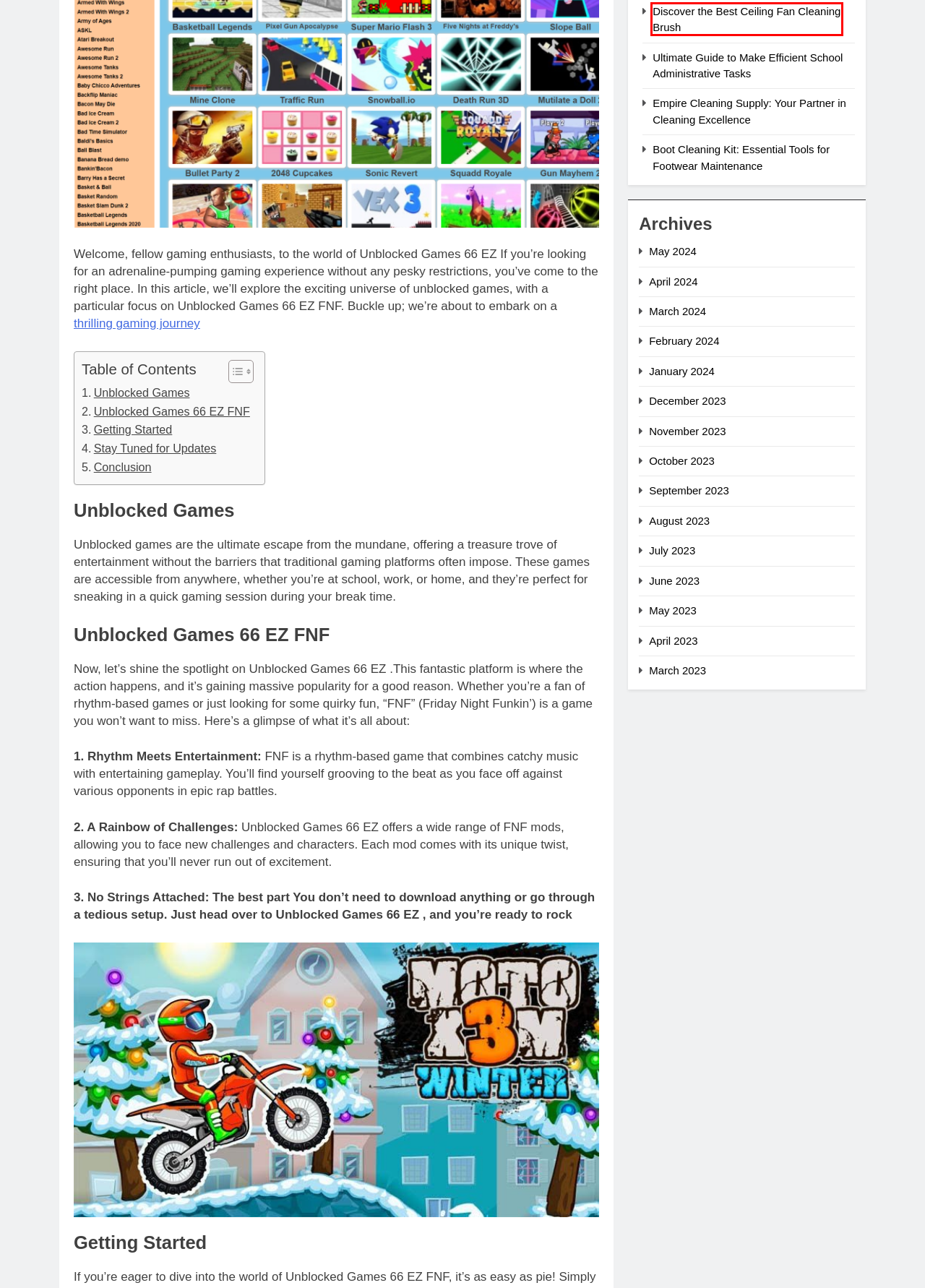Given a screenshot of a webpage featuring a red bounding box, identify the best matching webpage description for the new page after the element within the red box is clicked. Here are the options:
A. December 2023 - Educated Valley
B. Ultimate Guide to Make Efficient School Administrative Tasks - Educated Valley
C. January 2024 - Educated Valley
D. February 2024 - Educated Valley
E. June 2023 - Educated Valley
F. August 2023 - Educated Valley
G. Boot Cleaning Kit: Essential Tools for Footwear Maintenance - Educated Valley
H. Discover the Best Ceiling Fan Cleaning Brush - Educated Valley

H